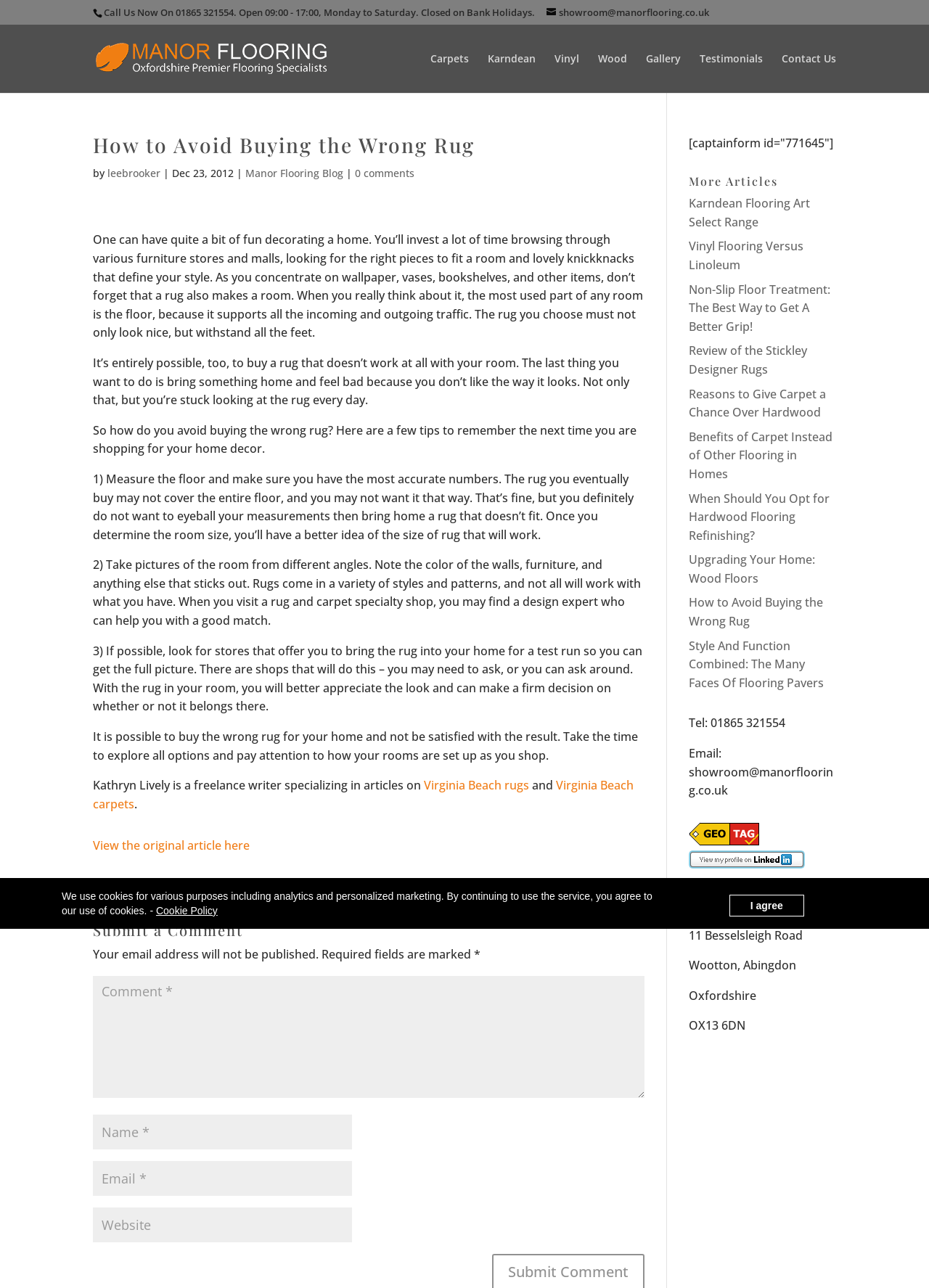Locate the bounding box coordinates of the element that should be clicked to fulfill the instruction: "Click on the 'More Articles' link".

[0.741, 0.136, 0.9, 0.151]